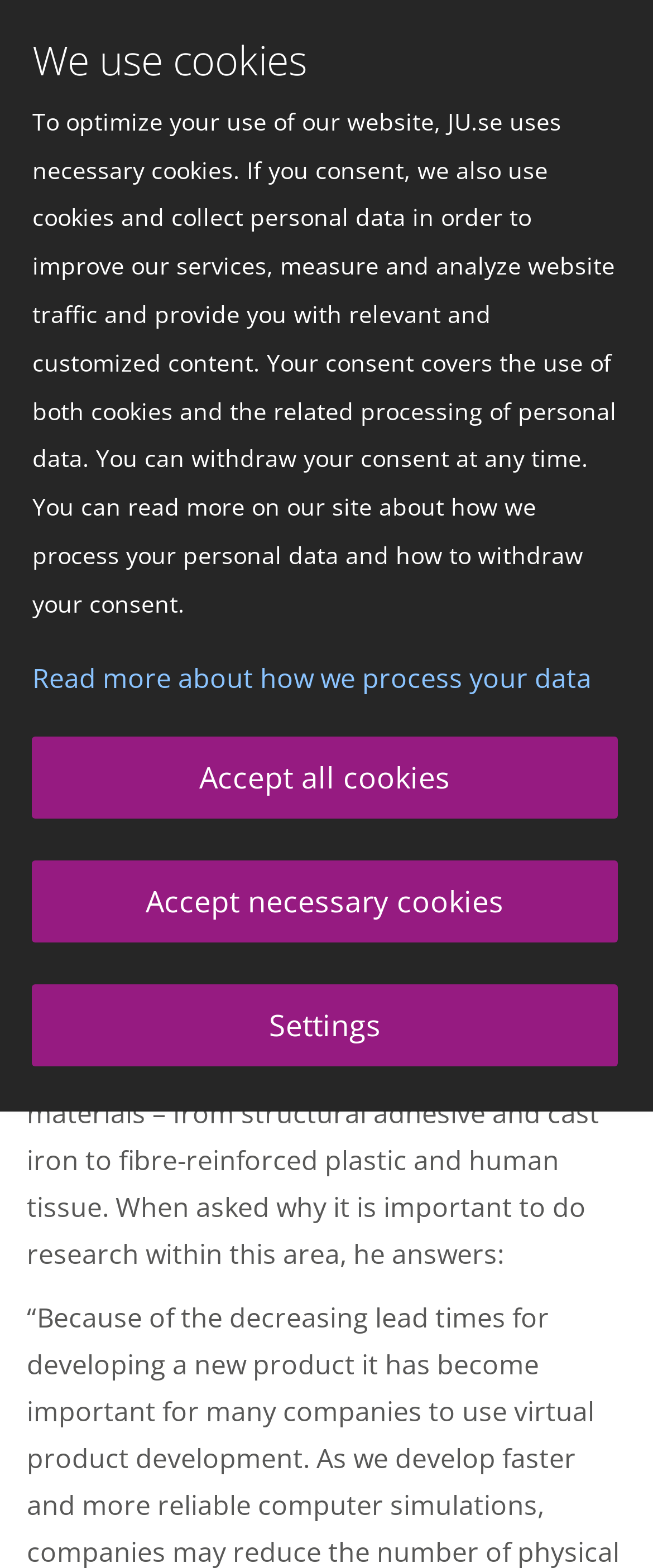Please identify the primary heading of the webpage and give its text content.

Kent Salomonsson is a new Associate Professor in Applied Mechanics